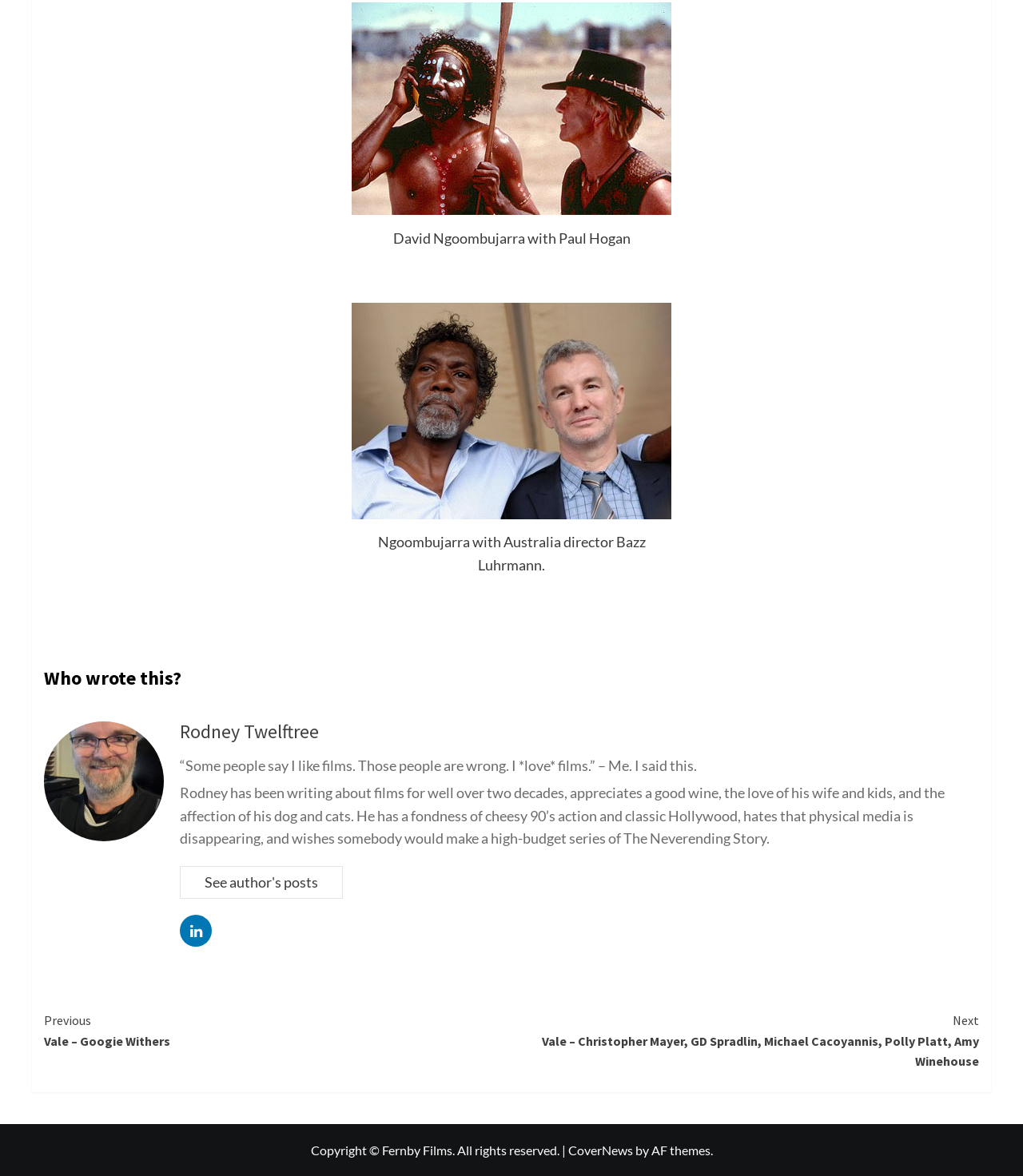Show the bounding box coordinates for the HTML element described as: "See author's posts".

[0.176, 0.737, 0.335, 0.764]